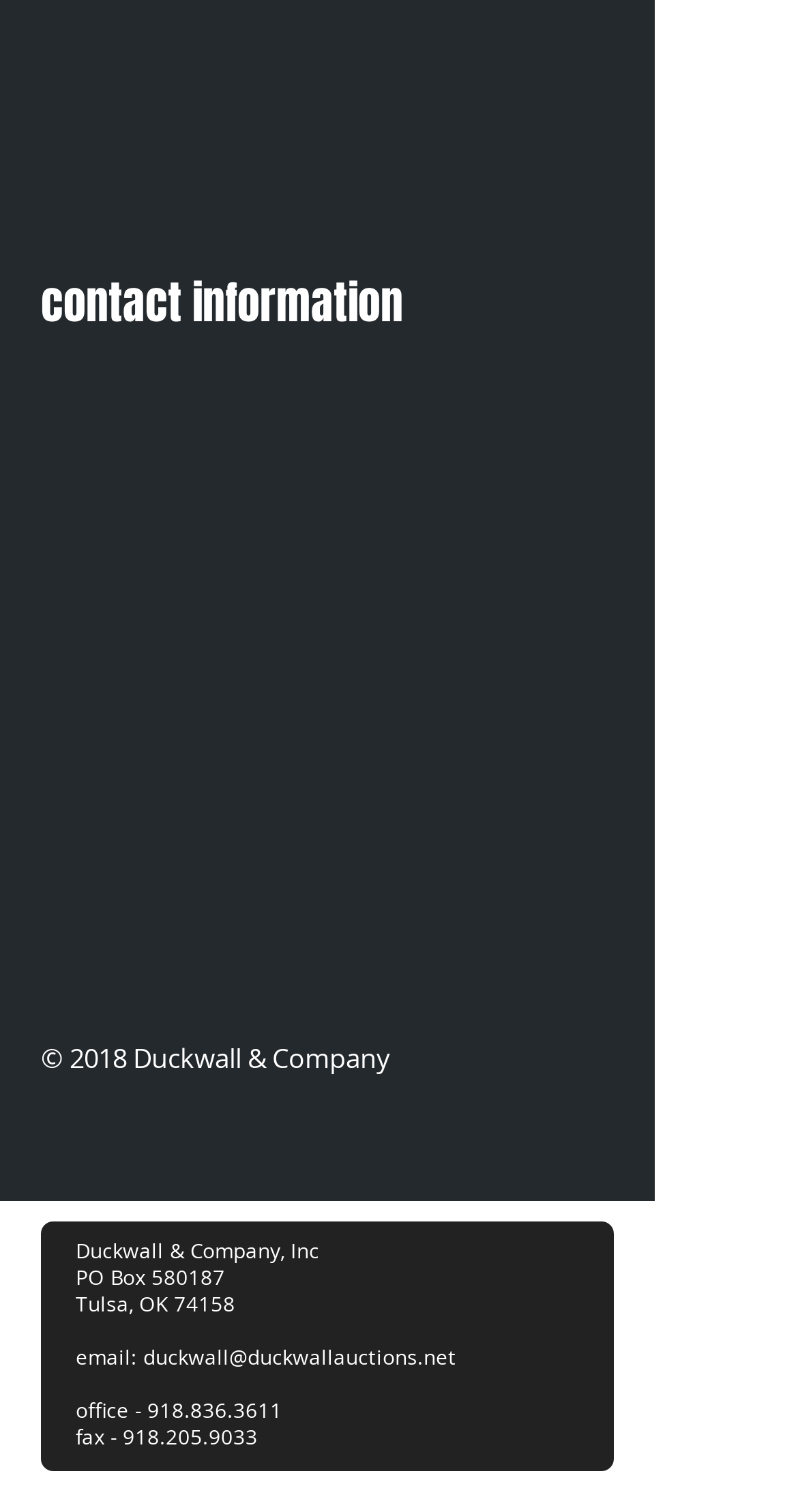What is the company name?
Based on the image, answer the question with as much detail as possible.

The company name can be found in the static text element with the text 'Duckwall & Company, Inc' located at the top of the webpage, which is likely to be the company's name.